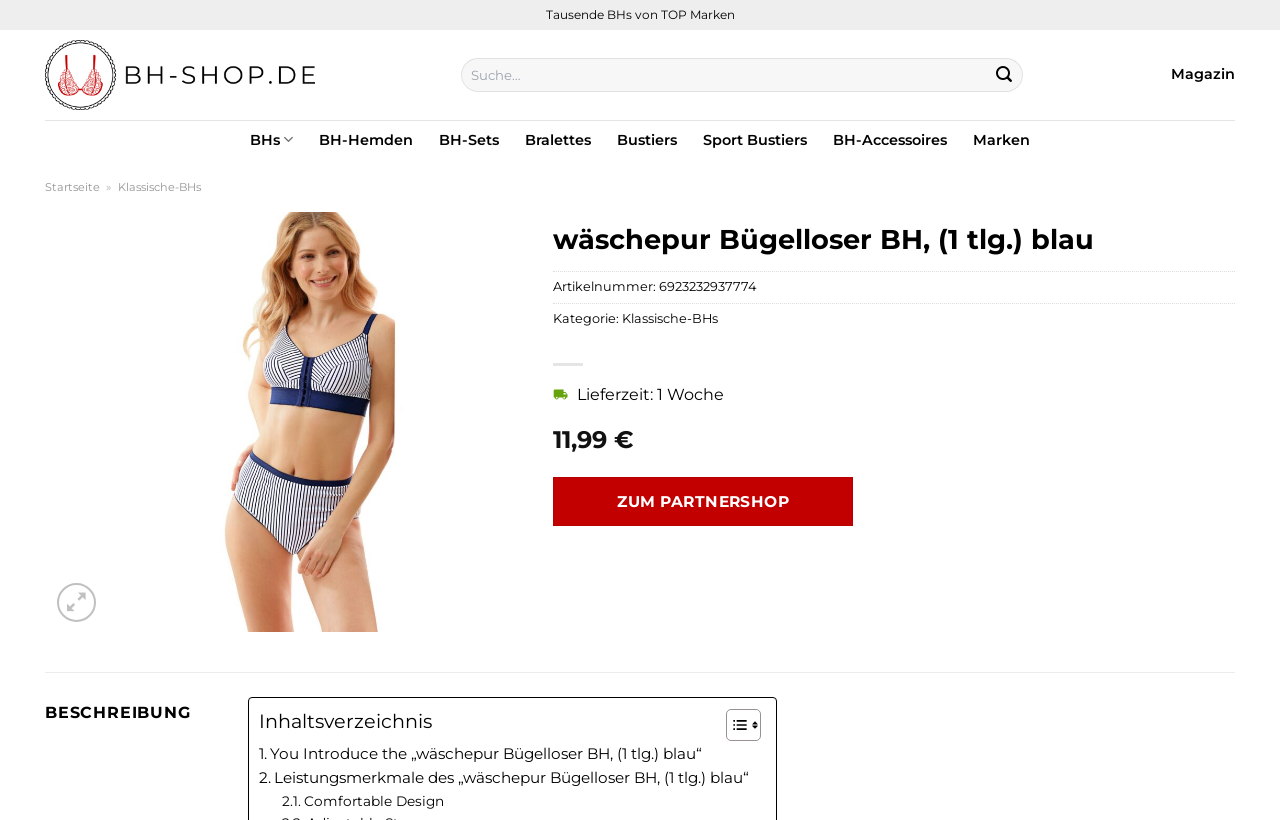Provide a one-word or brief phrase answer to the question:
What is the price of the wäschepur Bügelloser BH?

11,99 €